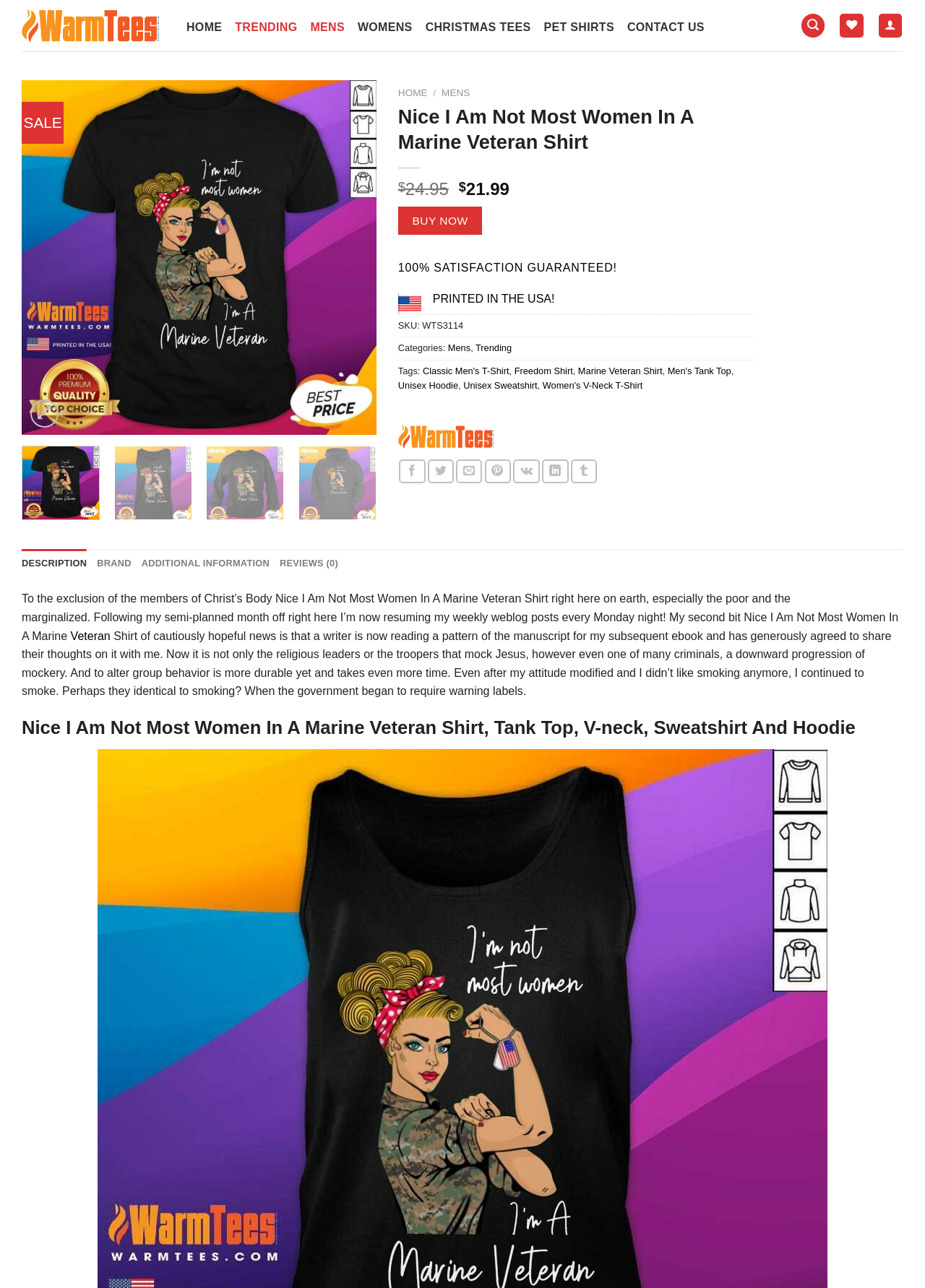Answer the question below with a single word or a brief phrase: 
What is the type of the shirt?

Classic Men's T-Shirt